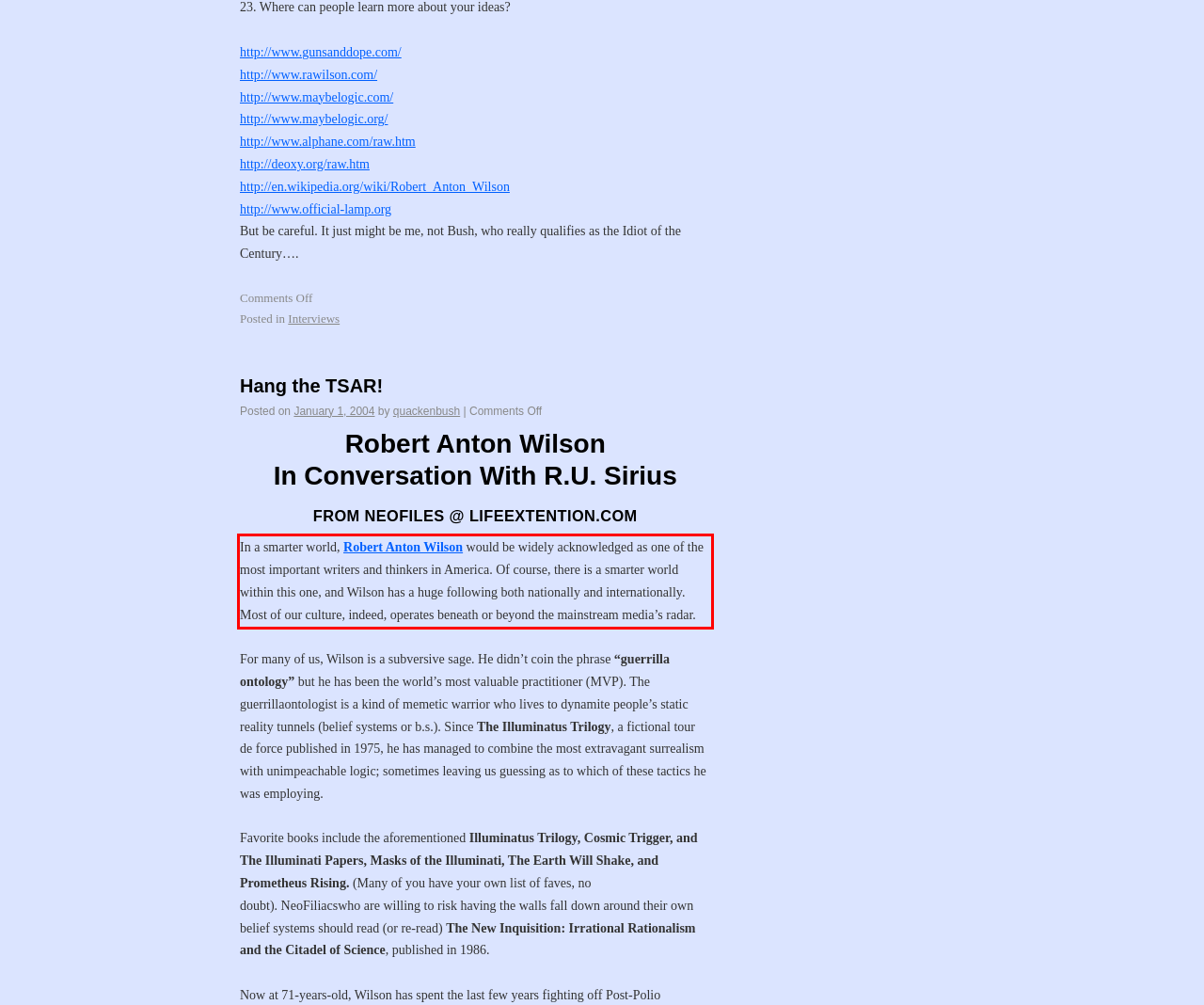Look at the webpage screenshot and recognize the text inside the red bounding box.

In a smarter world, Robert Anton Wilson would be widely acknowledged as one of the most important writers and thinkers in America. Of course, there is a smarter world within this one, and Wilson has a huge following both nationally and internationally. Most of our culture, indeed, operates beneath or beyond the mainstream media’s radar.